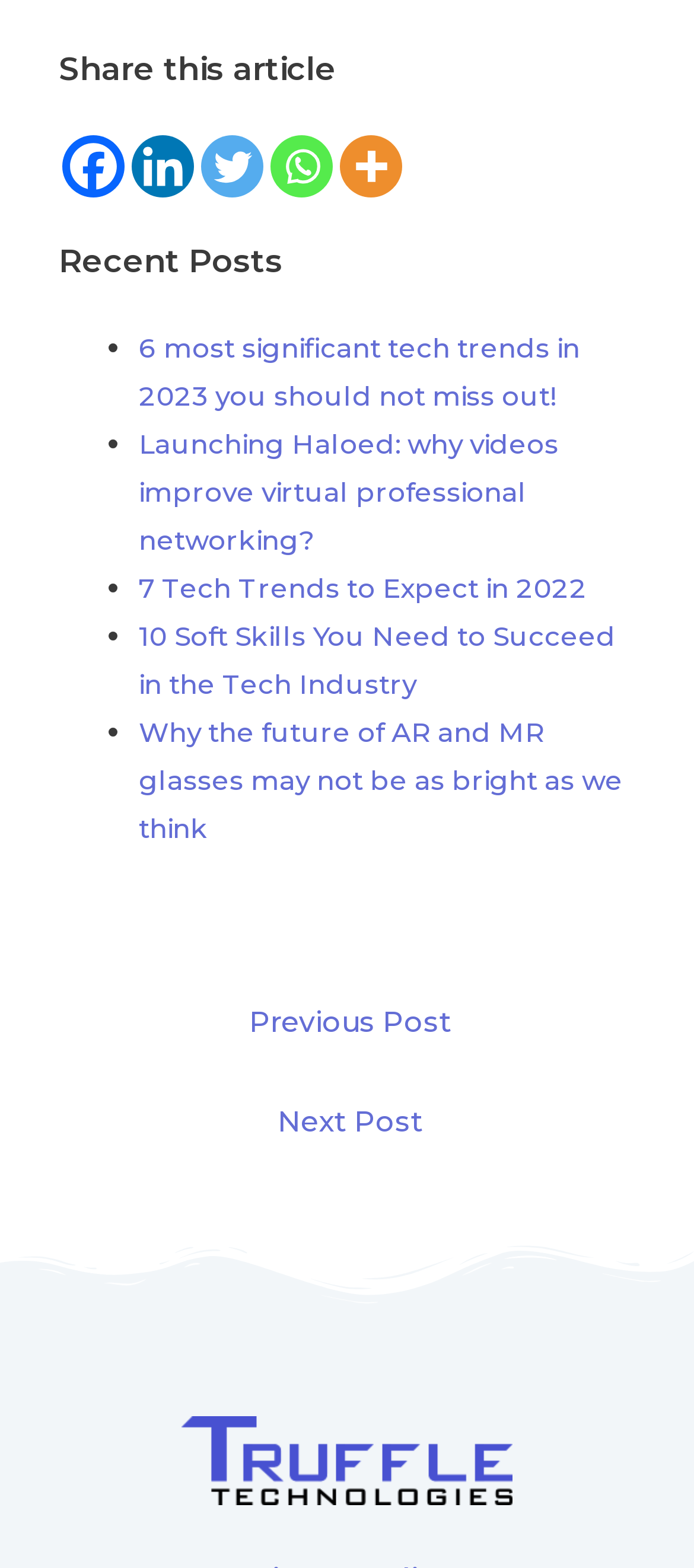What is the navigation option below the recent posts section? Based on the image, give a response in one word or a short phrase.

Posts